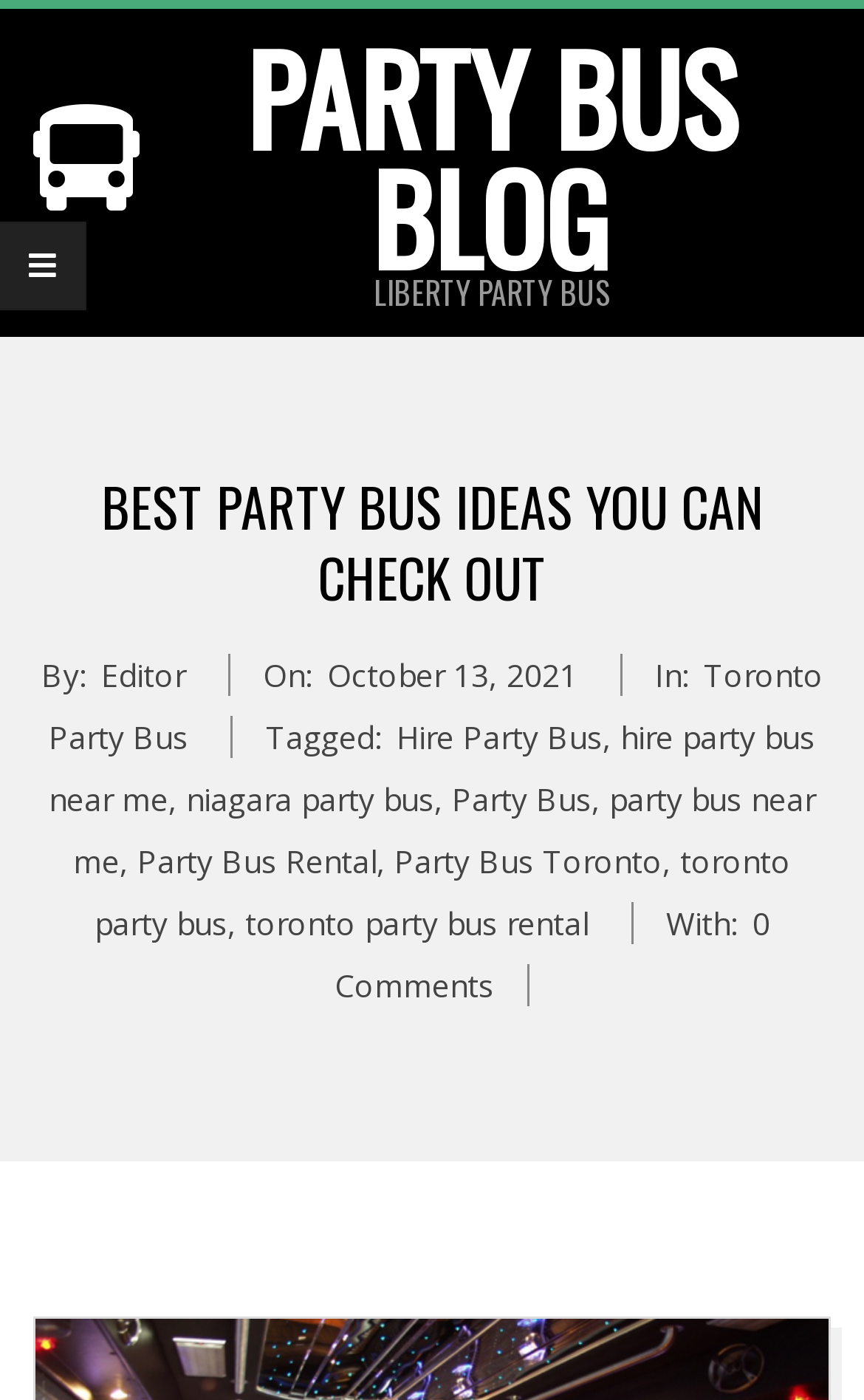Locate the bounding box coordinates of the element that should be clicked to fulfill the instruction: "Read more about Hire Party Bus".

[0.459, 0.511, 0.697, 0.541]